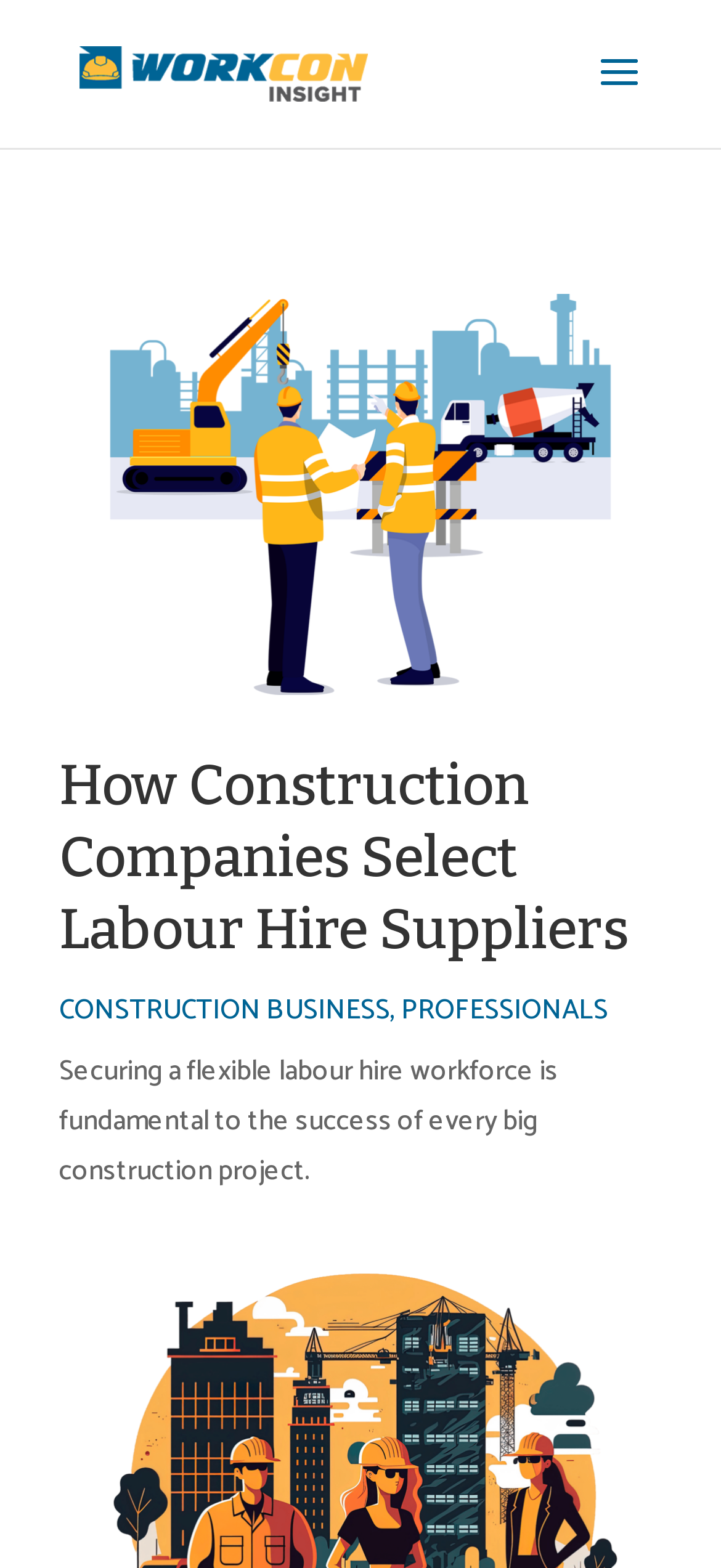Using a single word or phrase, answer the following question: 
What is the category of the article 'How Construction Companies Select Labour Hire Suppliers'?

Construction Business